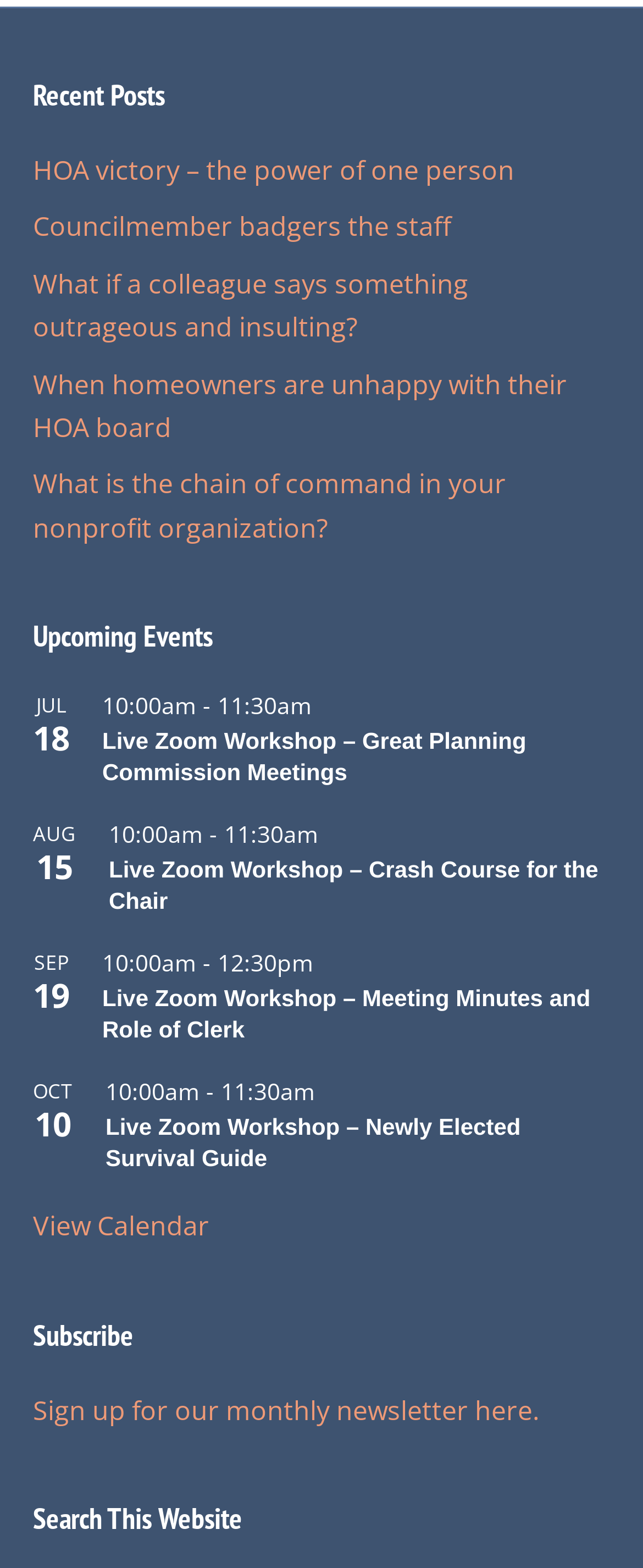What is the purpose of the 'Subscribe' section?
Please provide a single word or phrase as the answer based on the screenshot.

To sign up for newsletter